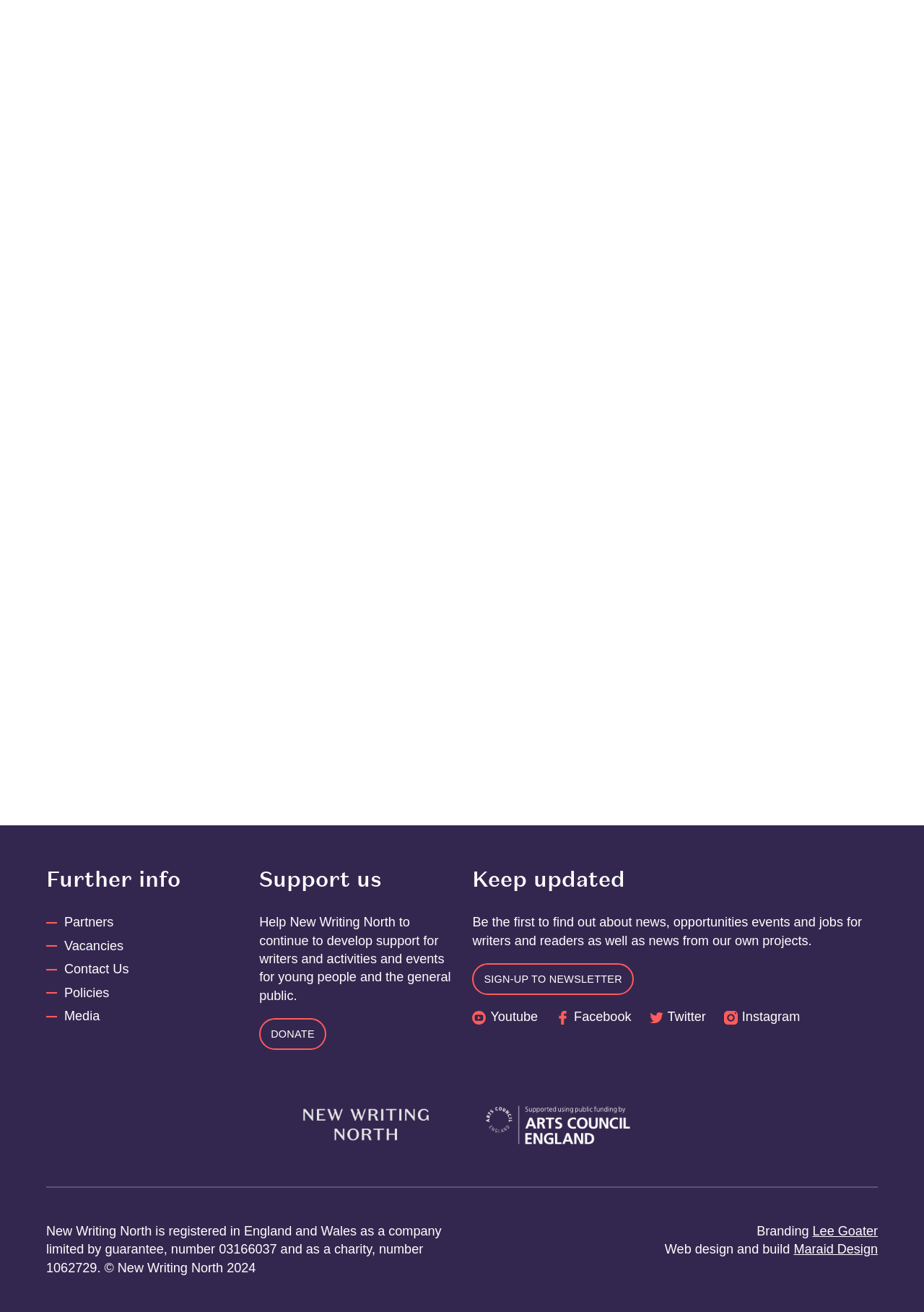Pinpoint the bounding box coordinates of the clickable element needed to complete the instruction: "Go to the top of the page". The coordinates should be provided as four float numbers between 0 and 1: [left, top, right, bottom].

None